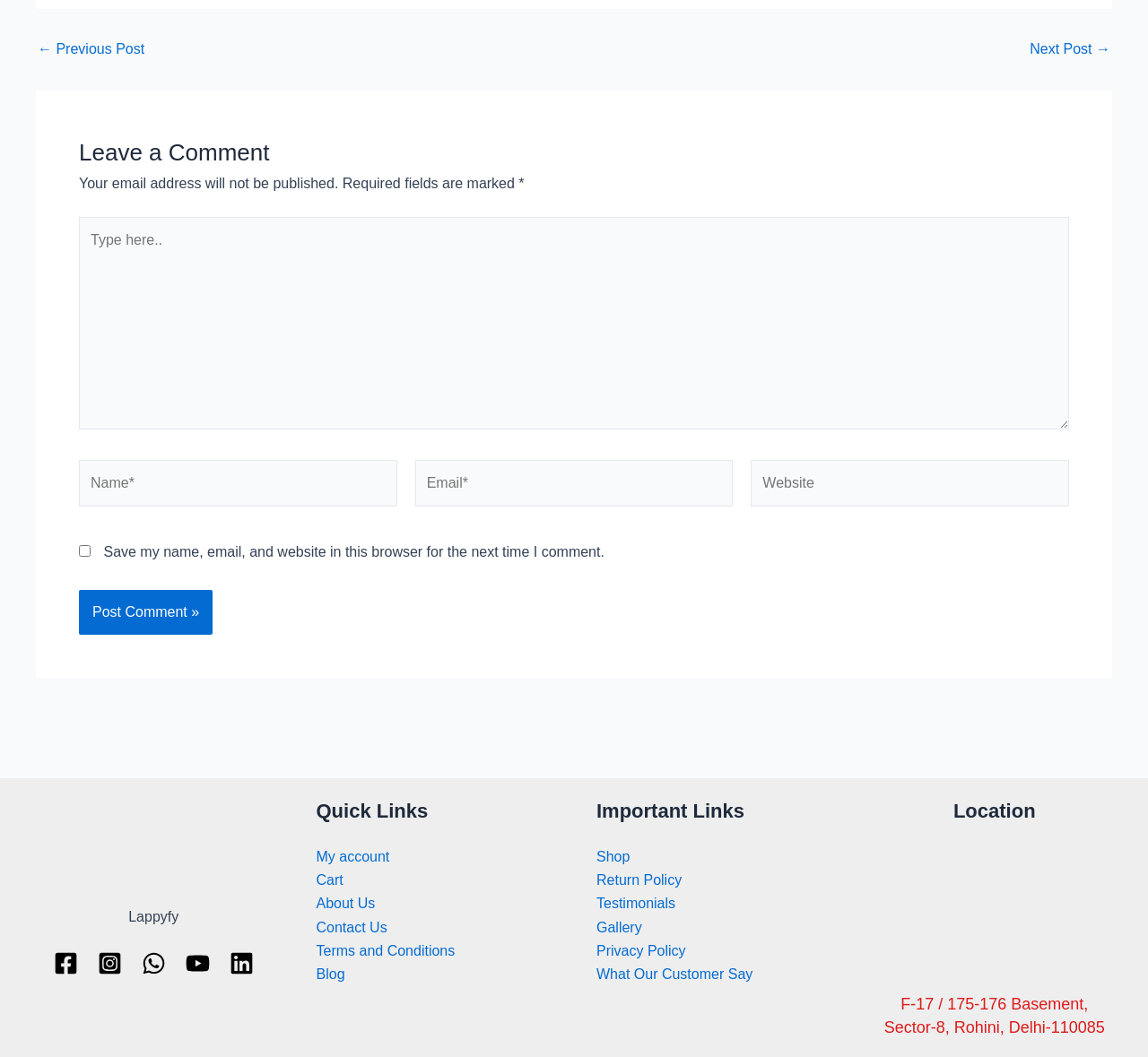Find the bounding box of the element with the following description: "Testimonials". The coordinates must be four float numbers between 0 and 1, formatted as [left, top, right, bottom].

[0.52, 0.848, 0.588, 0.862]